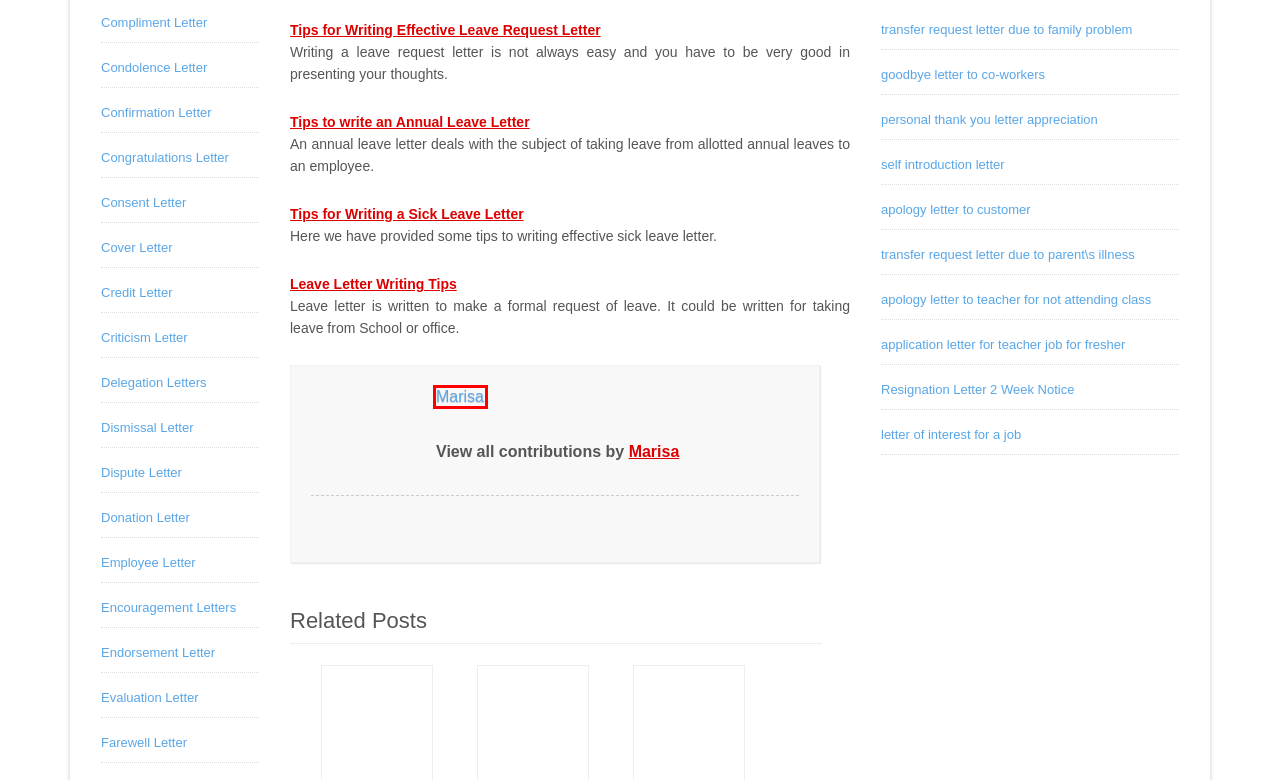Given a screenshot of a webpage with a red bounding box highlighting a UI element, determine which webpage description best matches the new webpage that appears after clicking the highlighted element. Here are the candidates:
A. Marisa, Author at Free Letters
B. Employee Letter Archives - Free Letters
C. Congratulations Letter Archives - Free Letters
D. Apology Letter to Customer - Free Letters
E. Farewell Letter Archives - Free Letters
F. Application Letter for Teacher Job for Fresher - Teacher Cover Letter Example
G. How to Write an Apology Letter for Missing Class with Sample
H. Tips for Writing a Sick Leave Letter

A